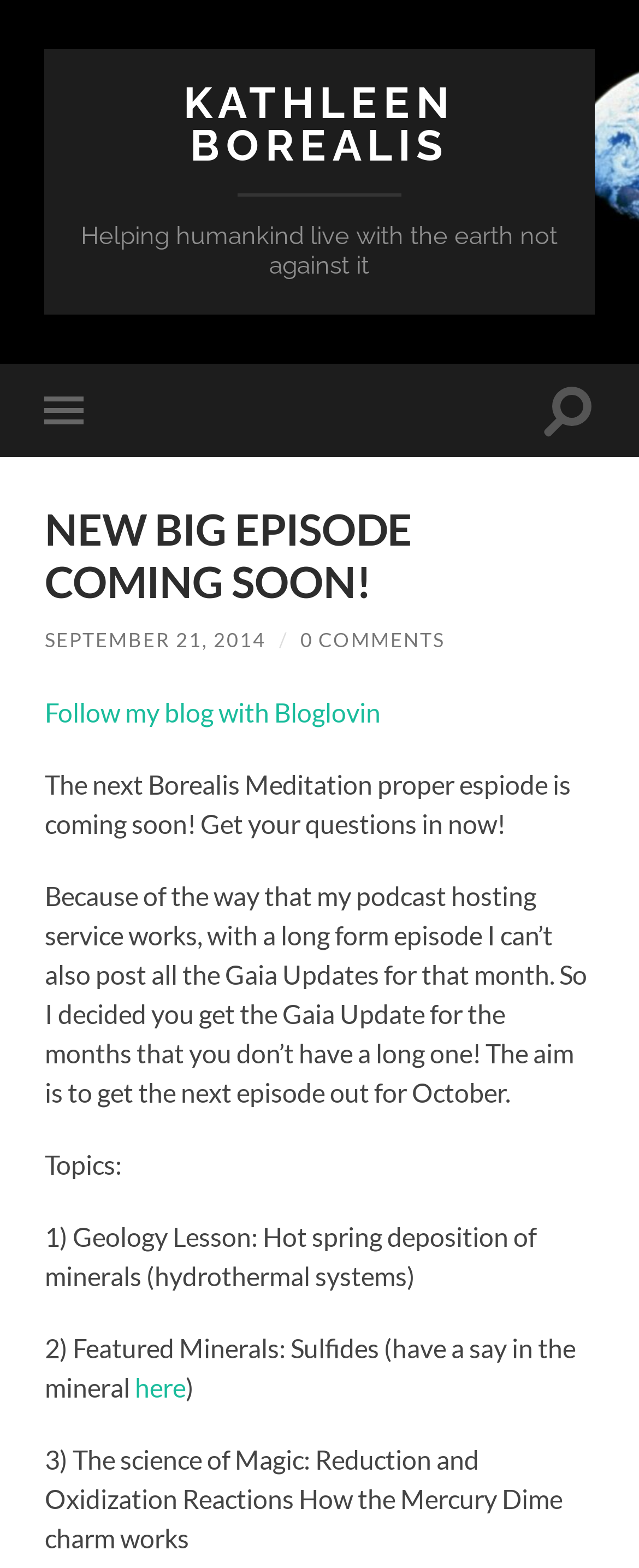What is the author's name?
Ensure your answer is thorough and detailed.

The author's name is mentioned in the link 'KATHLEEN BOREALIS' at the top of the webpage, which suggests that the author is Kathleen Borealis.